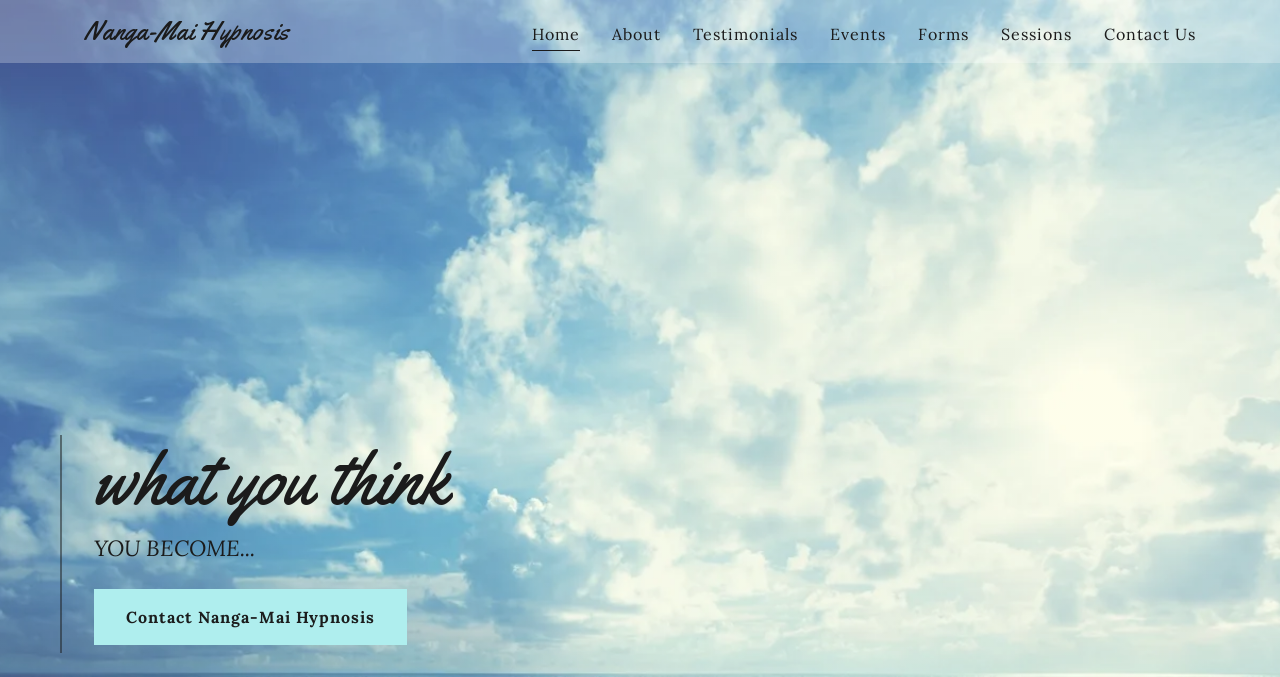Please find the bounding box coordinates of the clickable region needed to complete the following instruction: "click on 'Nanga-Mai Hypnosis'". The bounding box coordinates must consist of four float numbers between 0 and 1, i.e., [left, top, right, bottom].

[0.066, 0.035, 0.226, 0.065]